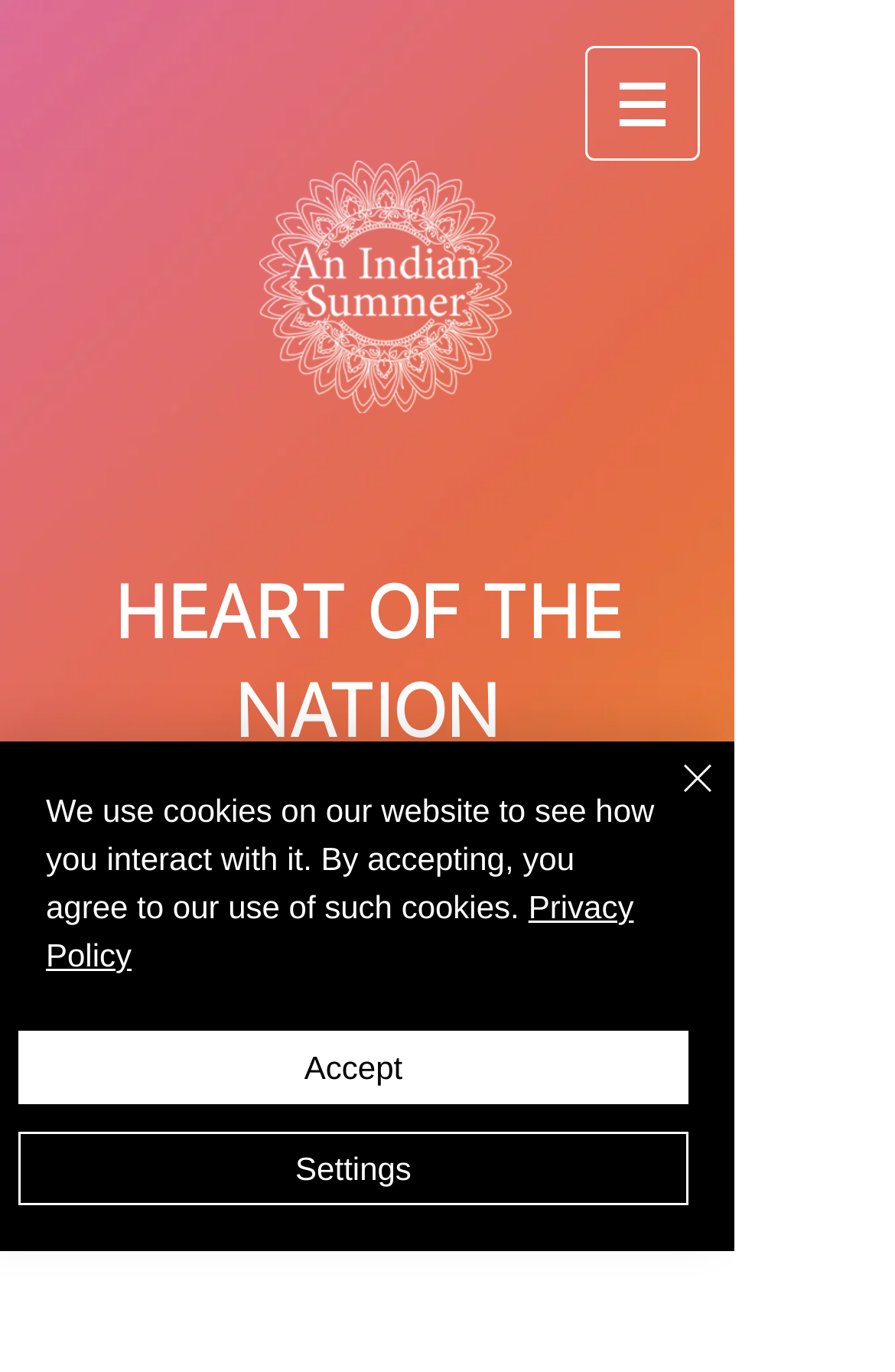What is the theme of the exhibition?
Based on the image, give a one-word or short phrase answer.

Migration to Britain